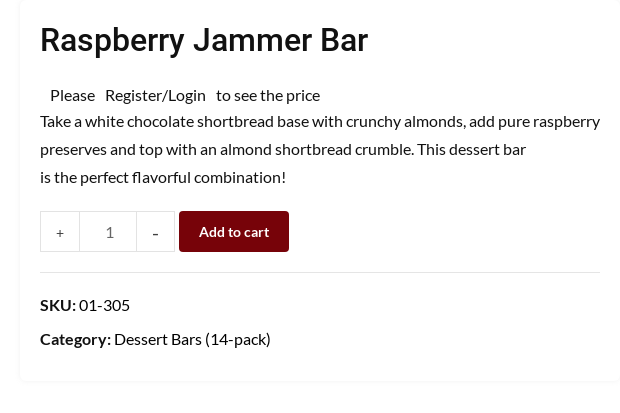How many items are available in the Dessert Bars collection?
Please use the image to provide an in-depth answer to the question.

The webpage categorizes the Raspberry Jammer Bar as part of the Dessert Bars collection, specifically available in a 14-pack, which implies that there are 14 items available in the Dessert Bars collection.